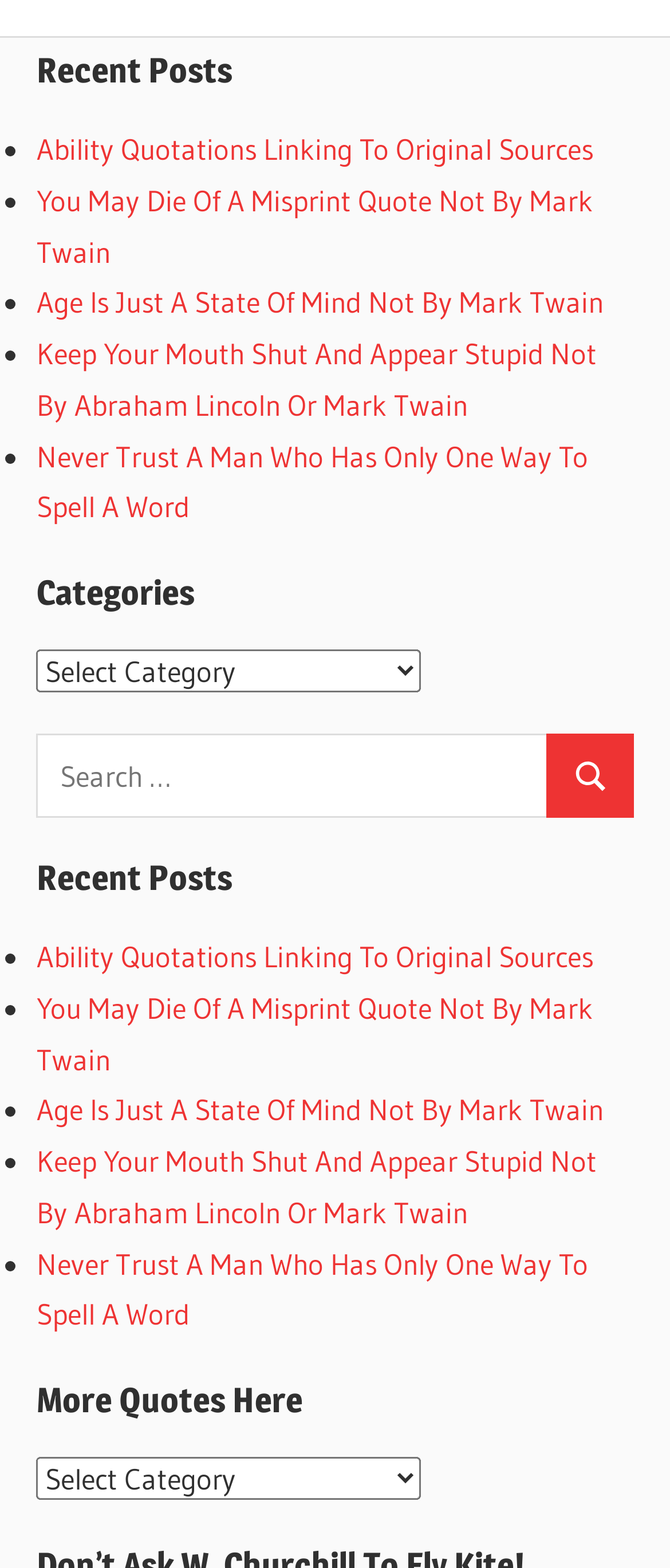Please specify the bounding box coordinates of the area that should be clicked to accomplish the following instruction: "Explore more quotes". The coordinates should consist of four float numbers between 0 and 1, i.e., [left, top, right, bottom].

[0.054, 0.93, 0.629, 0.957]